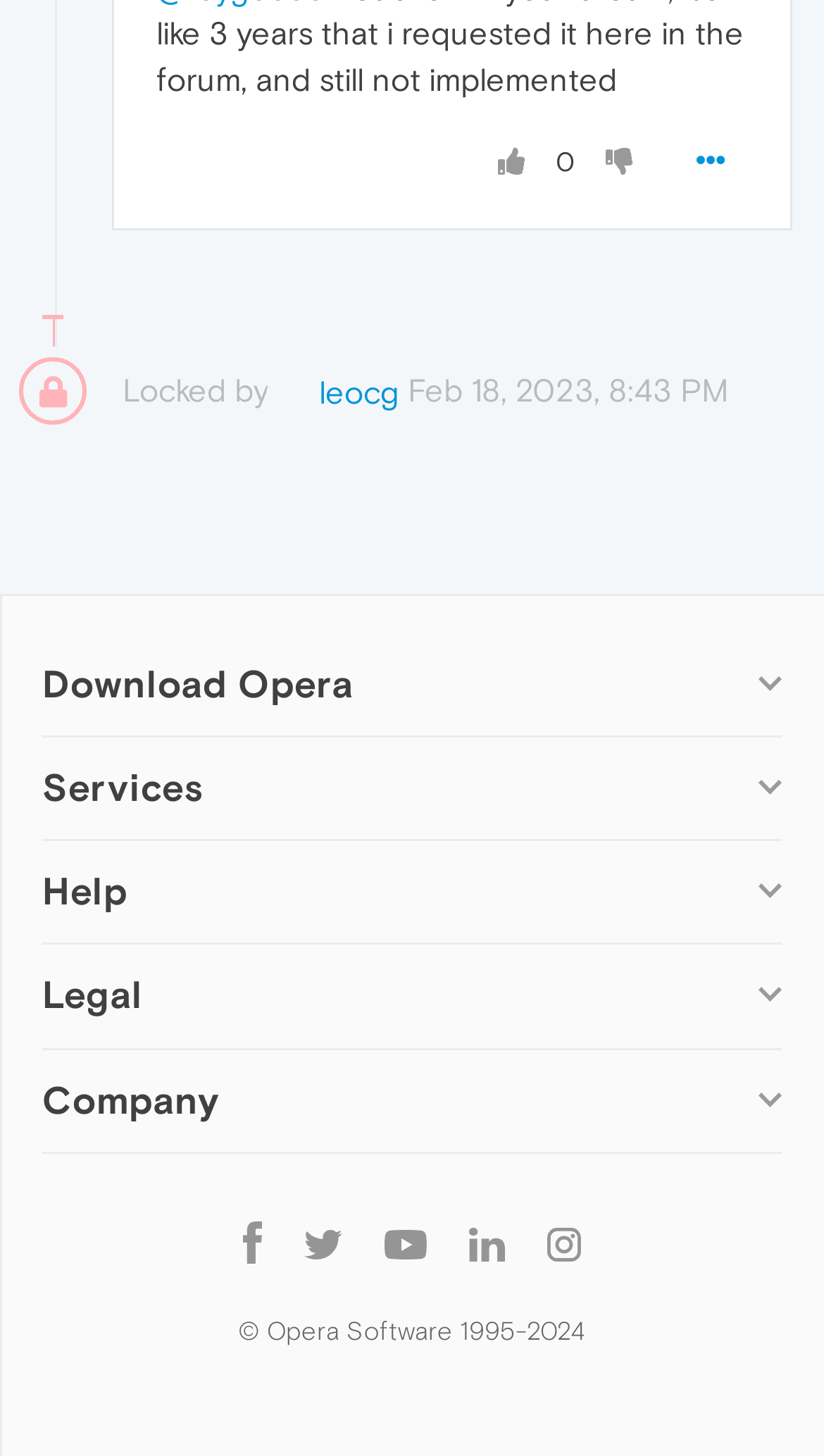Find and indicate the bounding box coordinates of the region you should select to follow the given instruction: "Follow Opera on Facebook".

[0.269, 0.835, 0.344, 0.872]